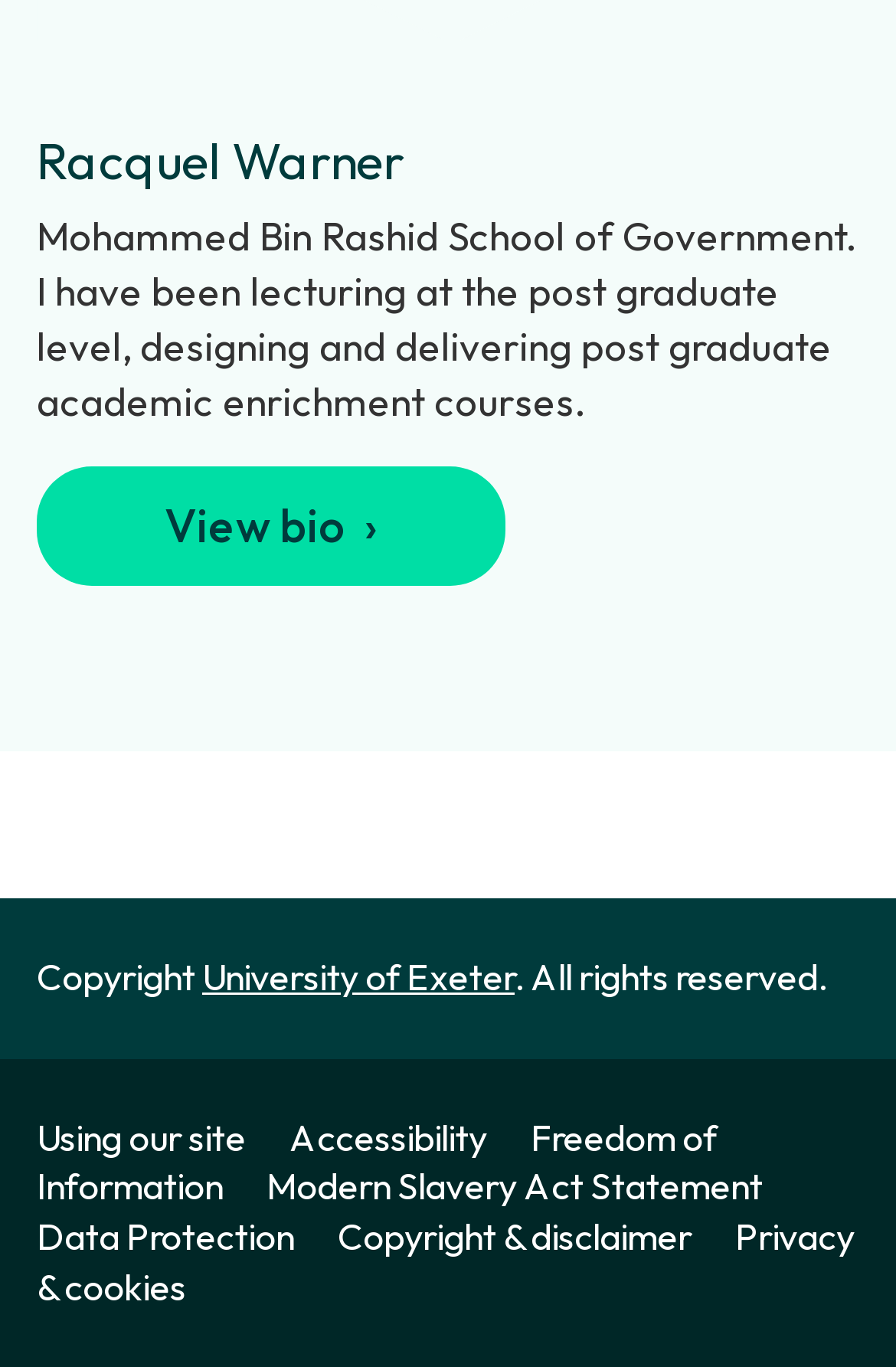Locate the bounding box coordinates of the area that needs to be clicked to fulfill the following instruction: "Visit University of Exeter". The coordinates should be in the format of four float numbers between 0 and 1, namely [left, top, right, bottom].

[0.226, 0.698, 0.574, 0.731]